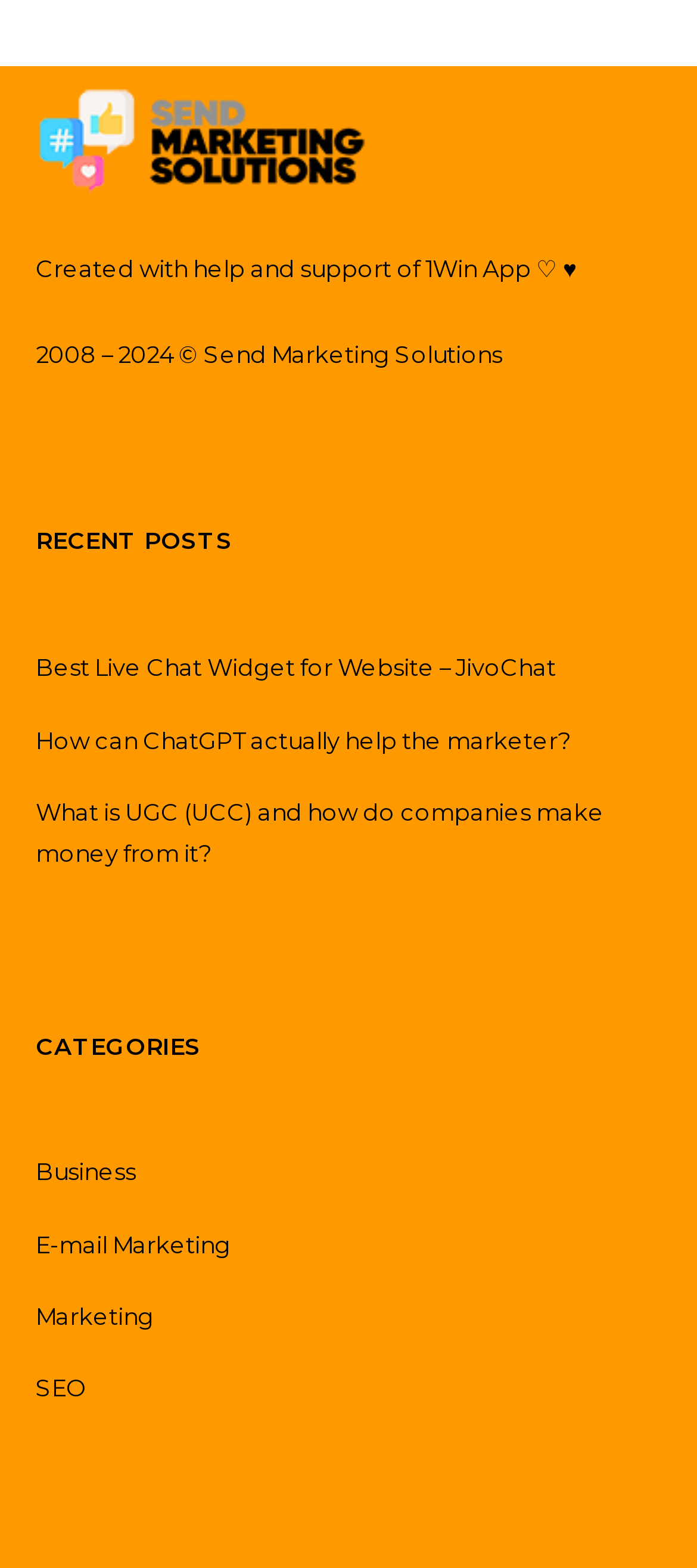Please predict the bounding box coordinates of the element's region where a click is necessary to complete the following instruction: "Click on the 'App' link". The coordinates should be represented by four float numbers between 0 and 1, i.e., [left, top, right, bottom].

[0.692, 0.162, 0.762, 0.18]